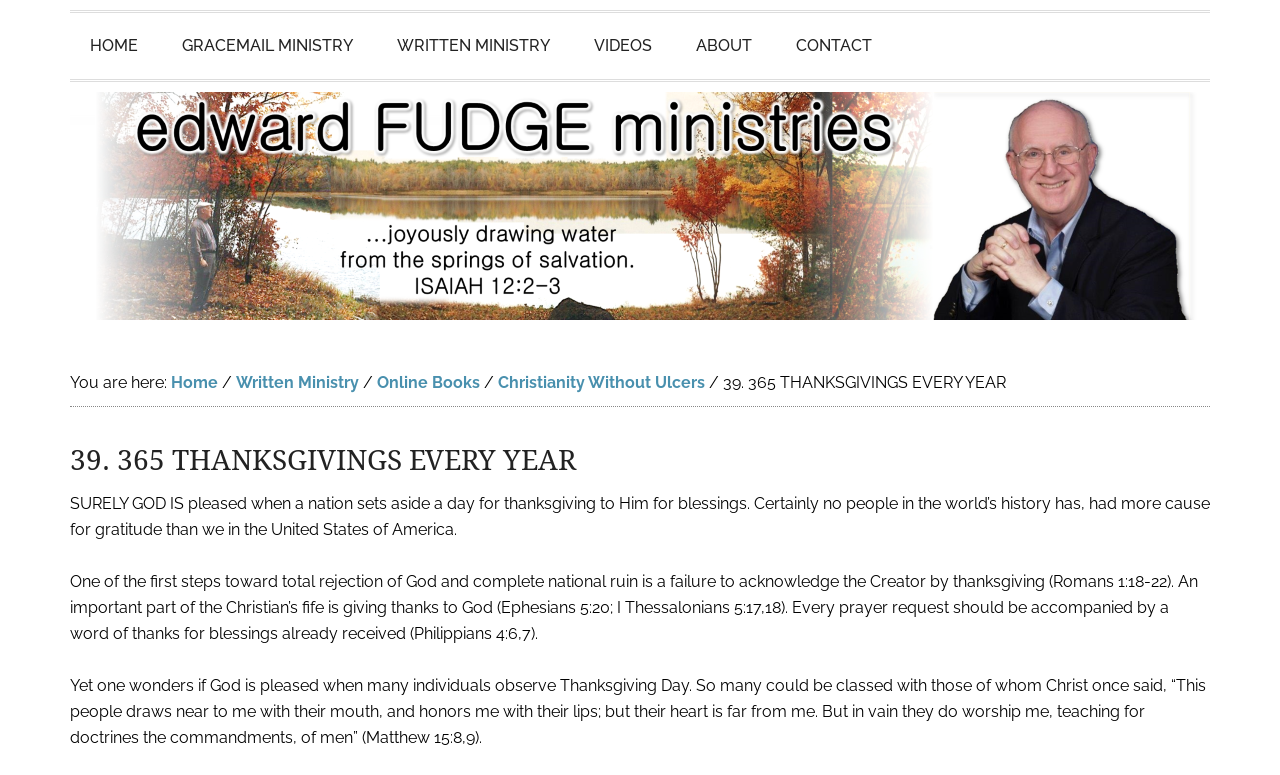Reply to the question with a single word or phrase:
What is the name of the ministry?

Edward Fudge Ministries